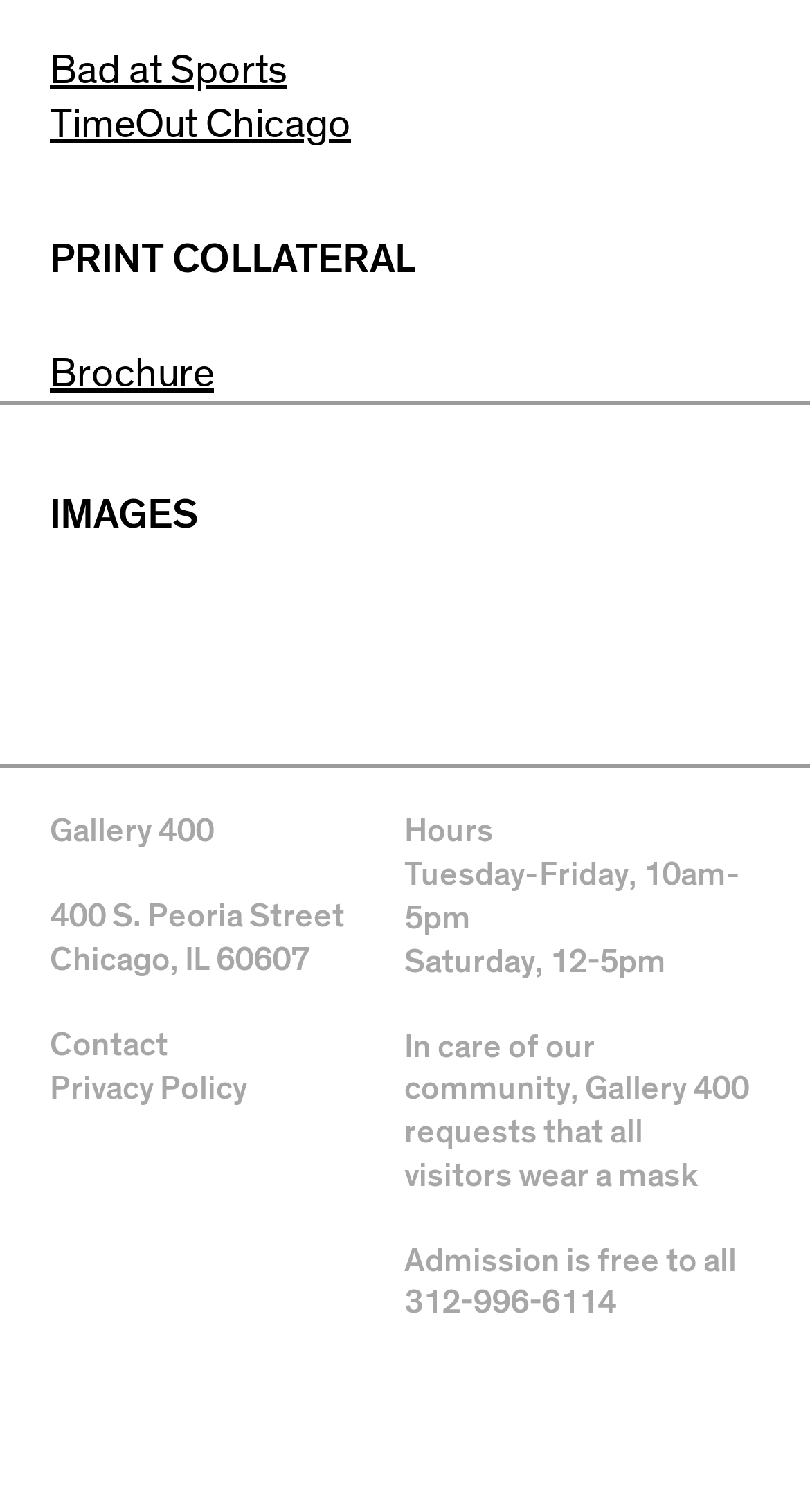Reply to the question below using a single word or brief phrase:
What is the address of the gallery?

400 S. Peoria Street, Chicago, IL 60607